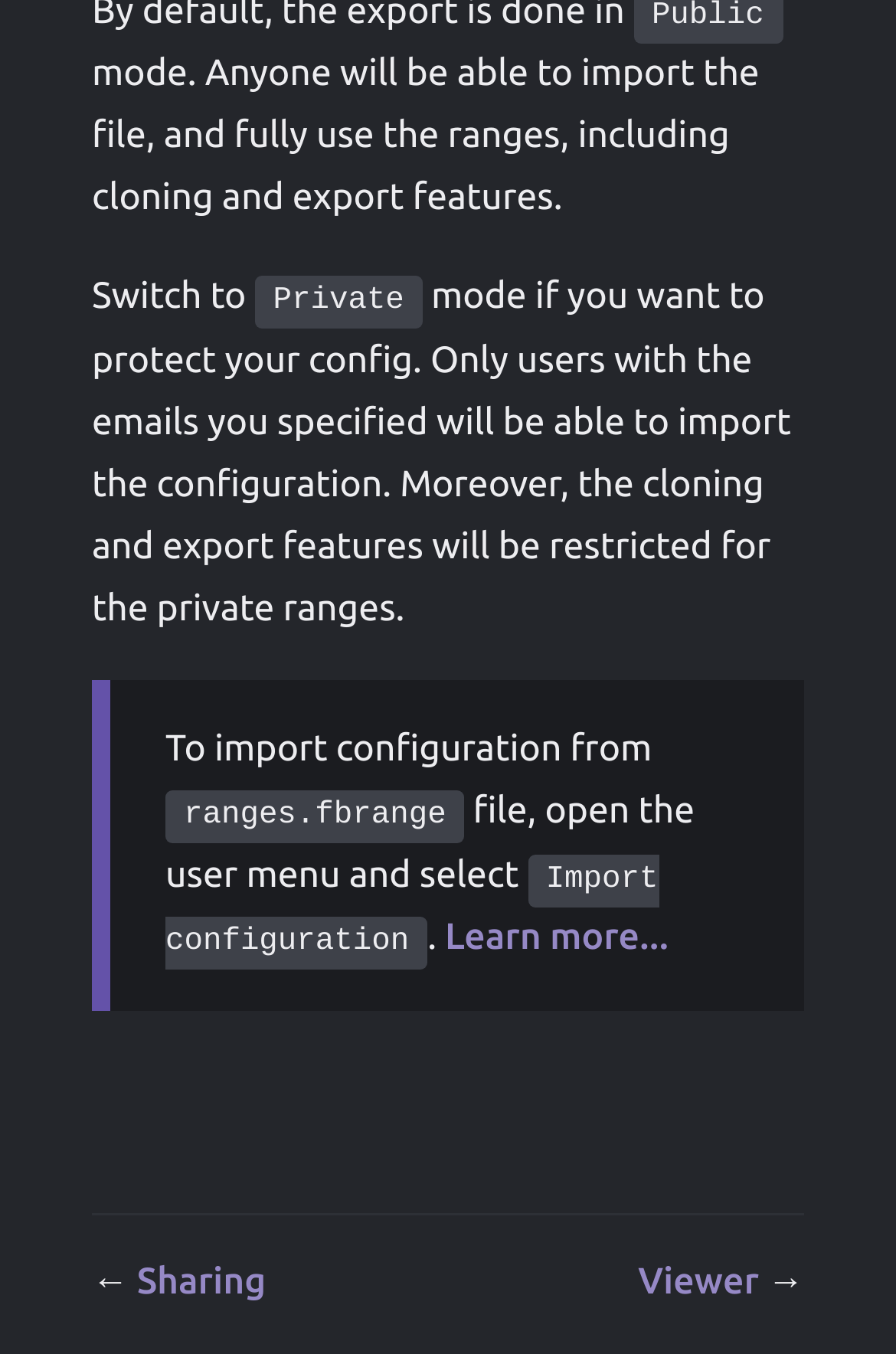What is the difference between anyone and private mode?
Relying on the image, give a concise answer in one word or a brief phrase.

Access control